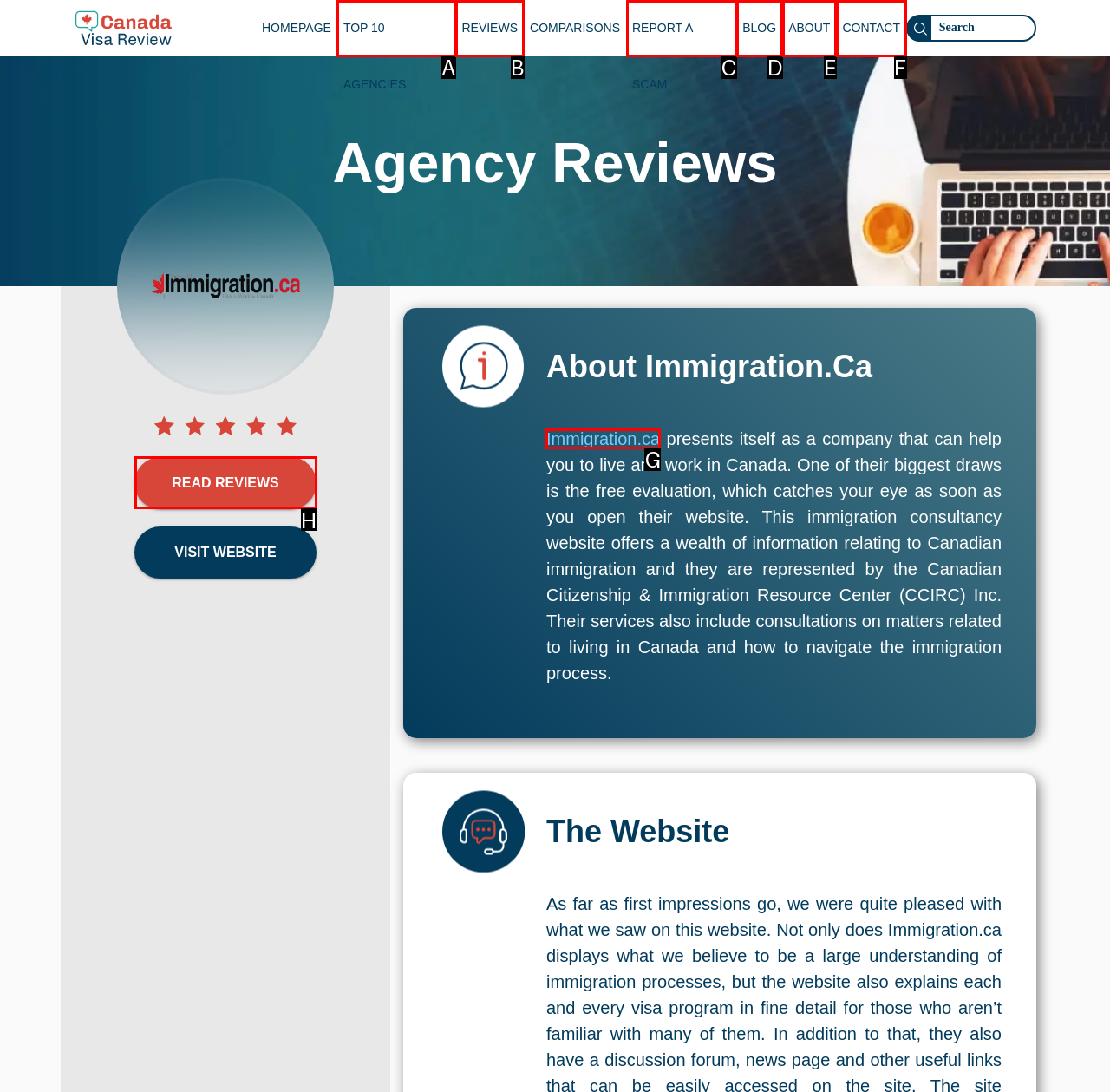From the given options, tell me which letter should be clicked to complete this task: Learn about Immigration.ca
Answer with the letter only.

G